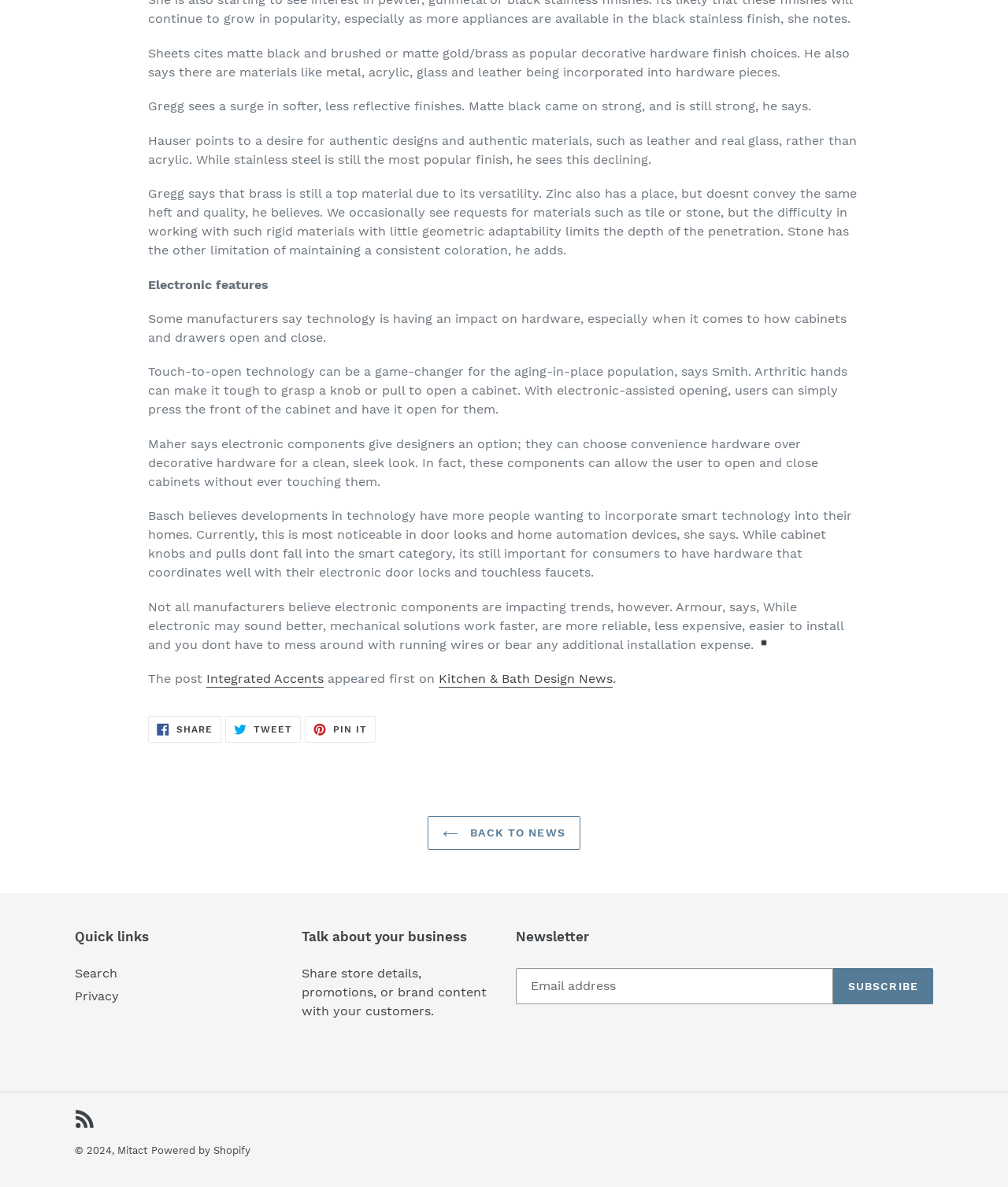Determine the bounding box coordinates of the UI element described below. Use the format (top-left x, top-left y, bottom-right x, bottom-right y) with floating point numbers between 0 and 1: Privacy

[0.074, 0.833, 0.118, 0.845]